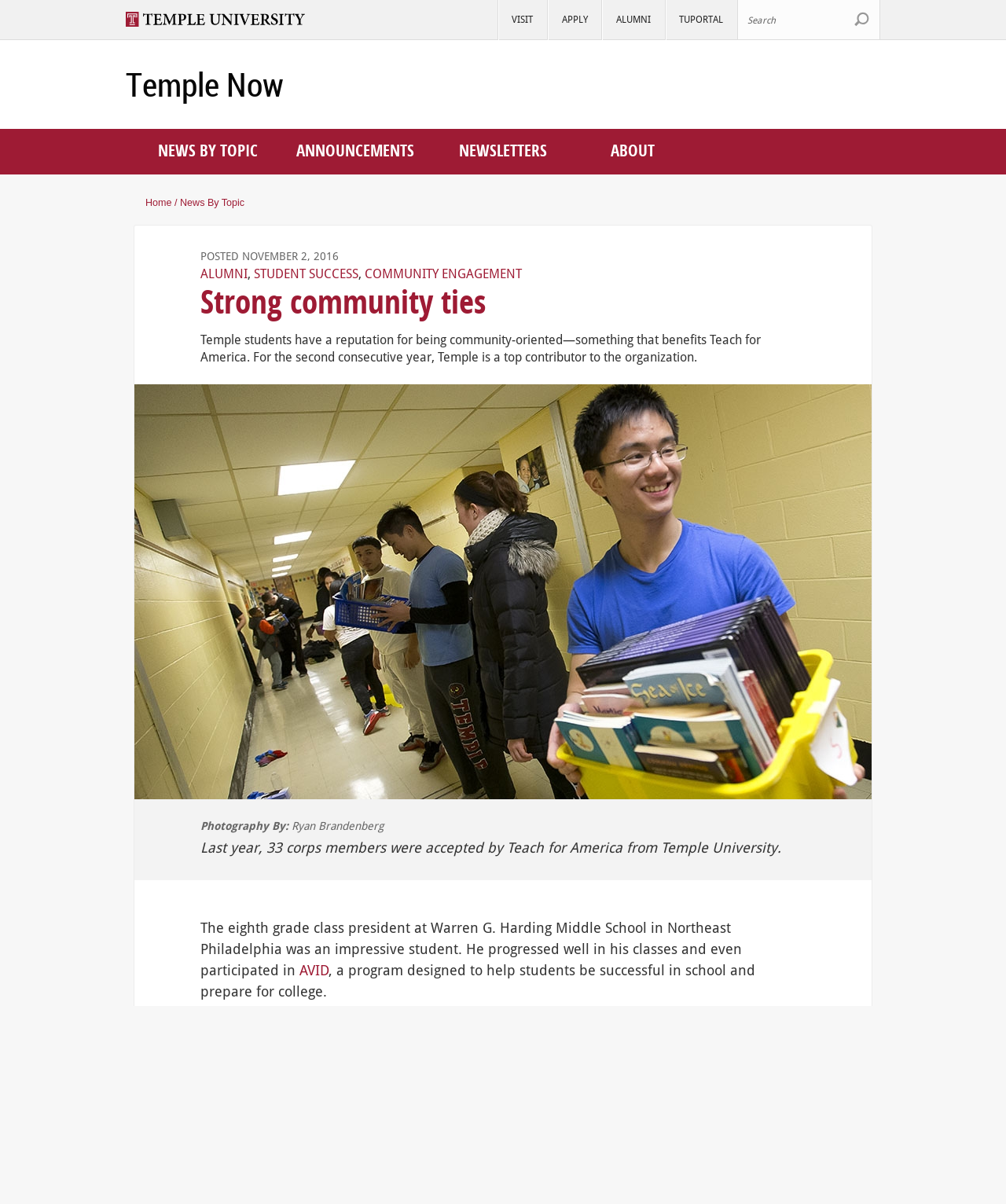How many corps members were accepted by Teach for America from Temple University last year?
Using the visual information, respond with a single word or phrase.

33